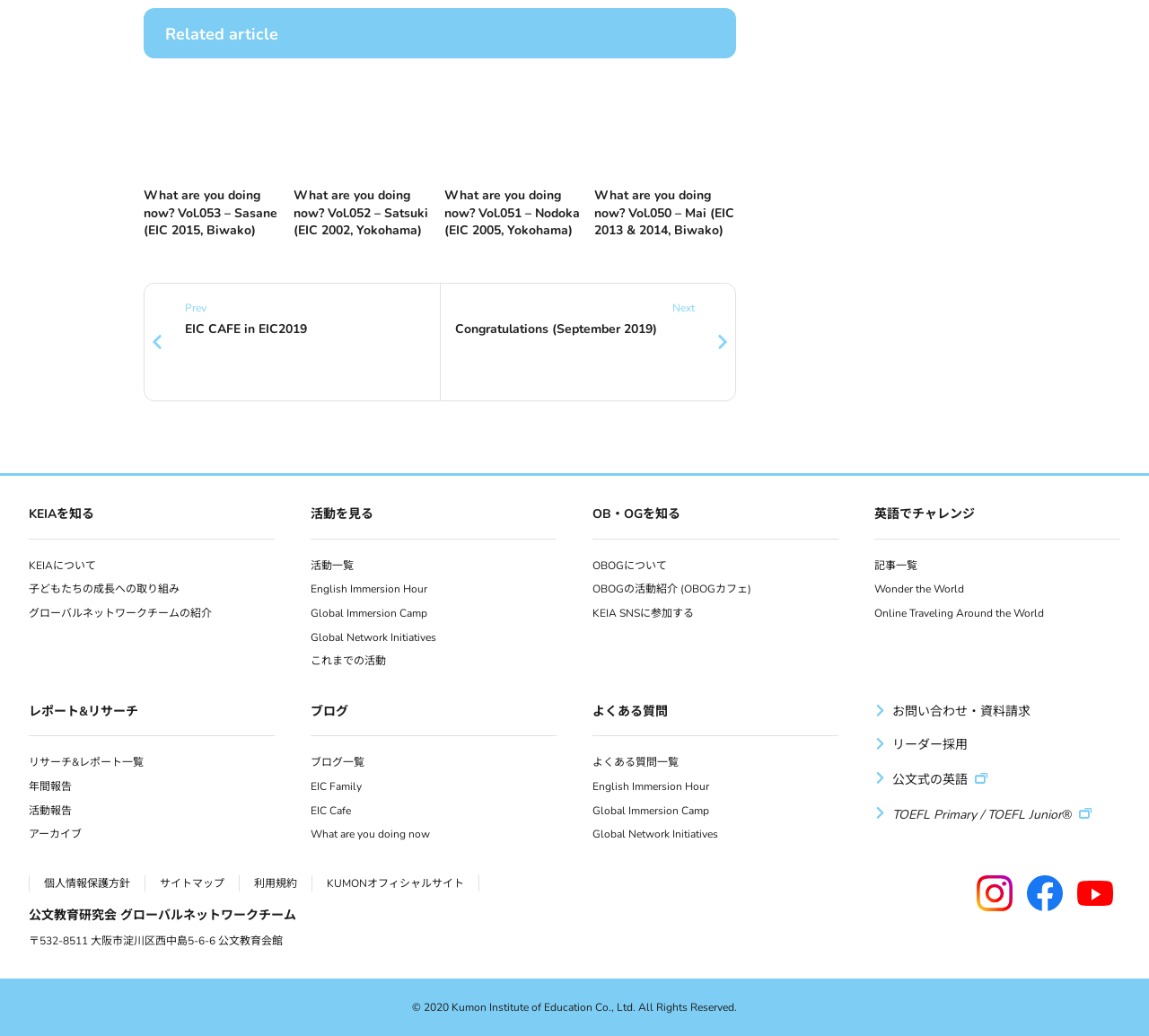Please find the bounding box coordinates for the clickable element needed to perform this instruction: "Click on 'What are you doing now? Vol.053 – Sasane (EIC 2015, Biwako)'".

[0.125, 0.084, 0.248, 0.231]